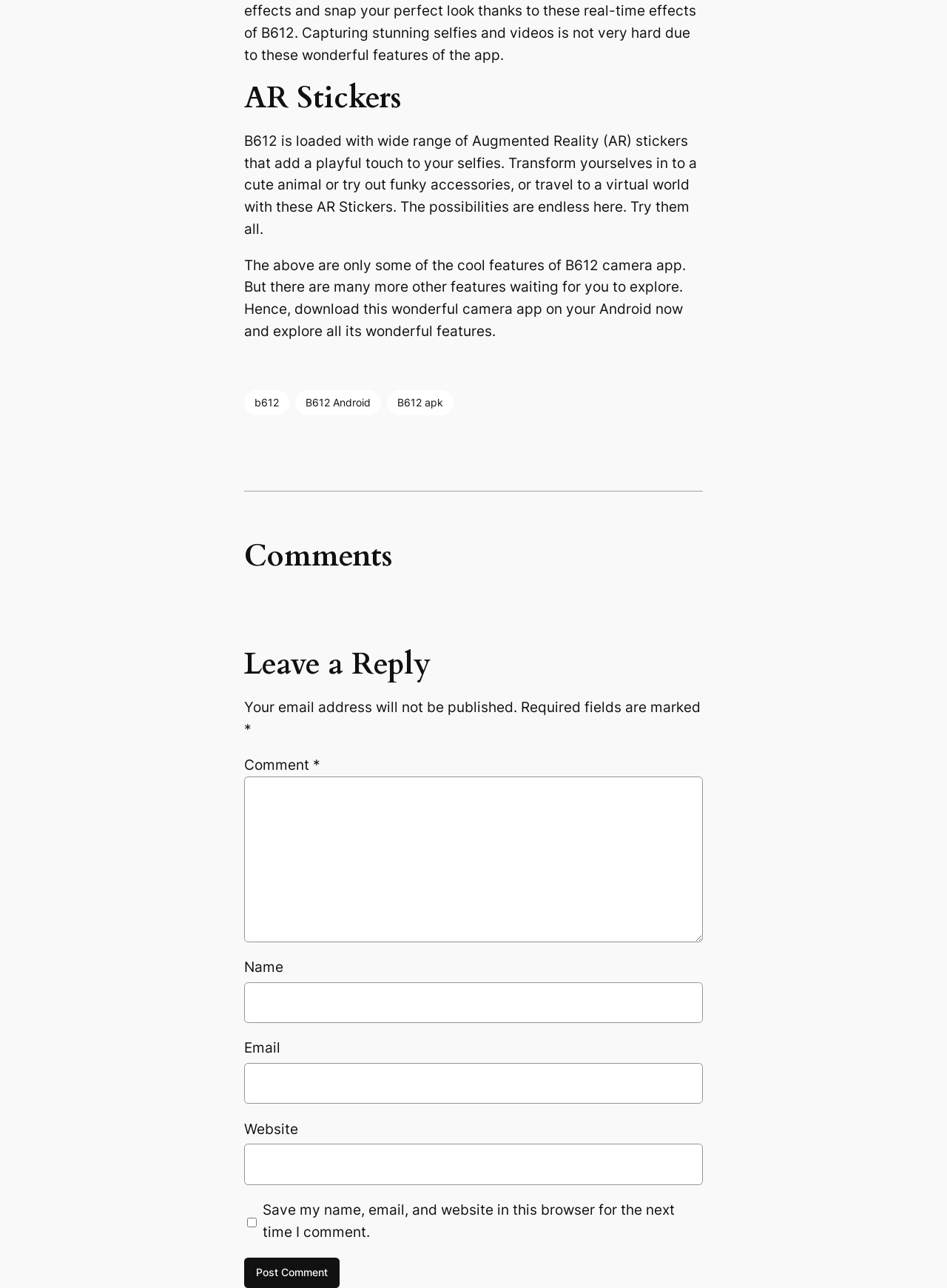Can you give a comprehensive explanation to the question given the content of the image?
What is the purpose of the checkbox at the bottom?

The checkbox at the bottom of the webpage allows users to save their name, email, and website in the browser for the next time they comment, making it easier for them to interact with the webpage in the future.